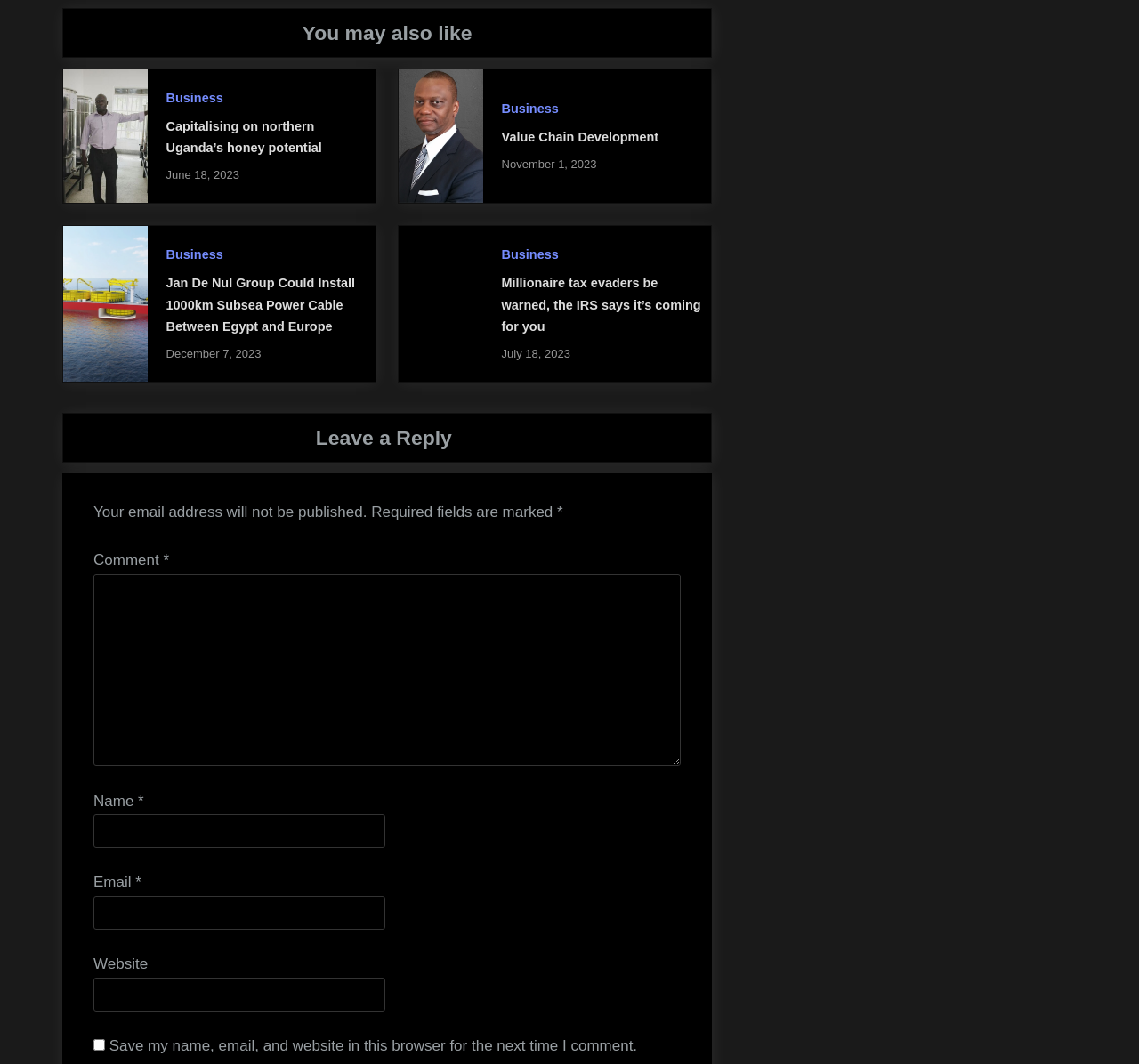Specify the bounding box coordinates of the area to click in order to execute this command: 'Enter a comment'. The coordinates should consist of four float numbers ranging from 0 to 1, and should be formatted as [left, top, right, bottom].

[0.082, 0.539, 0.598, 0.72]